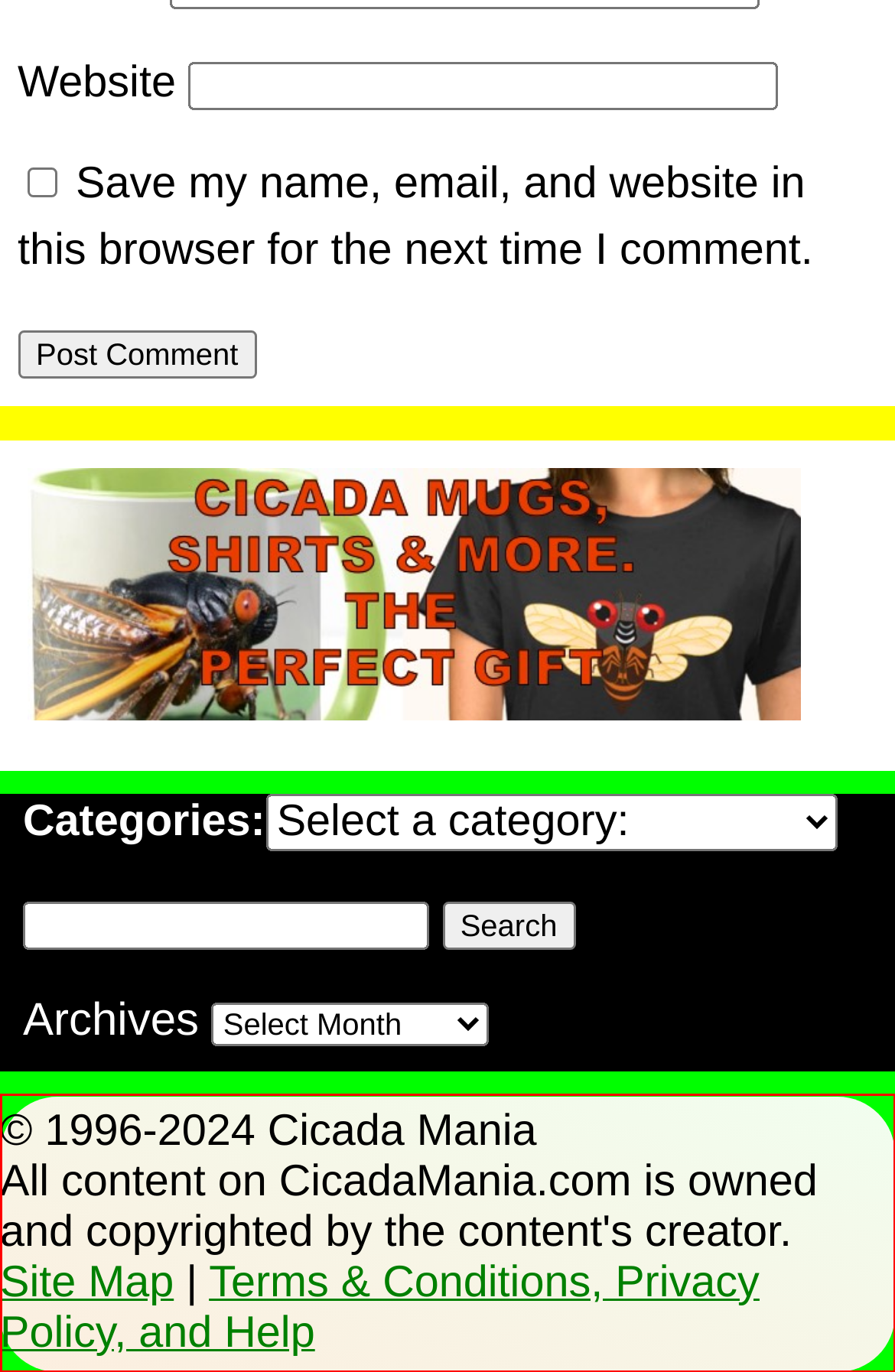You are given a screenshot showing a webpage with a red bounding box. Perform OCR to capture the text within the red bounding box.

© 1996-2024 Cicada Mania All content on CicadaMania.com is owned and copyrighted by the content's creator. Site Map | Terms & Conditions, Privacy Policy, and Help